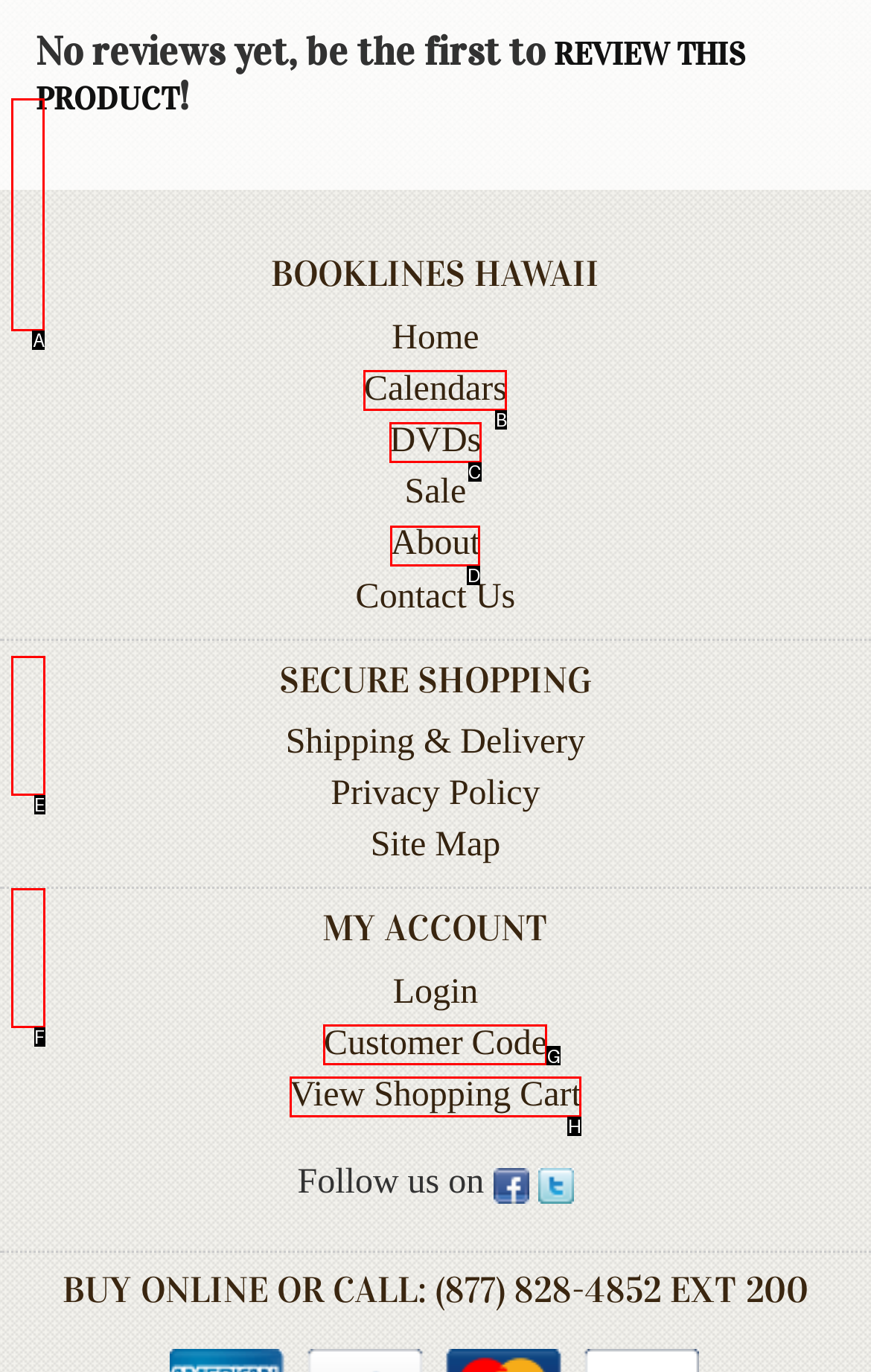Which lettered option should be clicked to achieve the task: Click on Military & Pearl Harbor? Choose from the given choices.

A